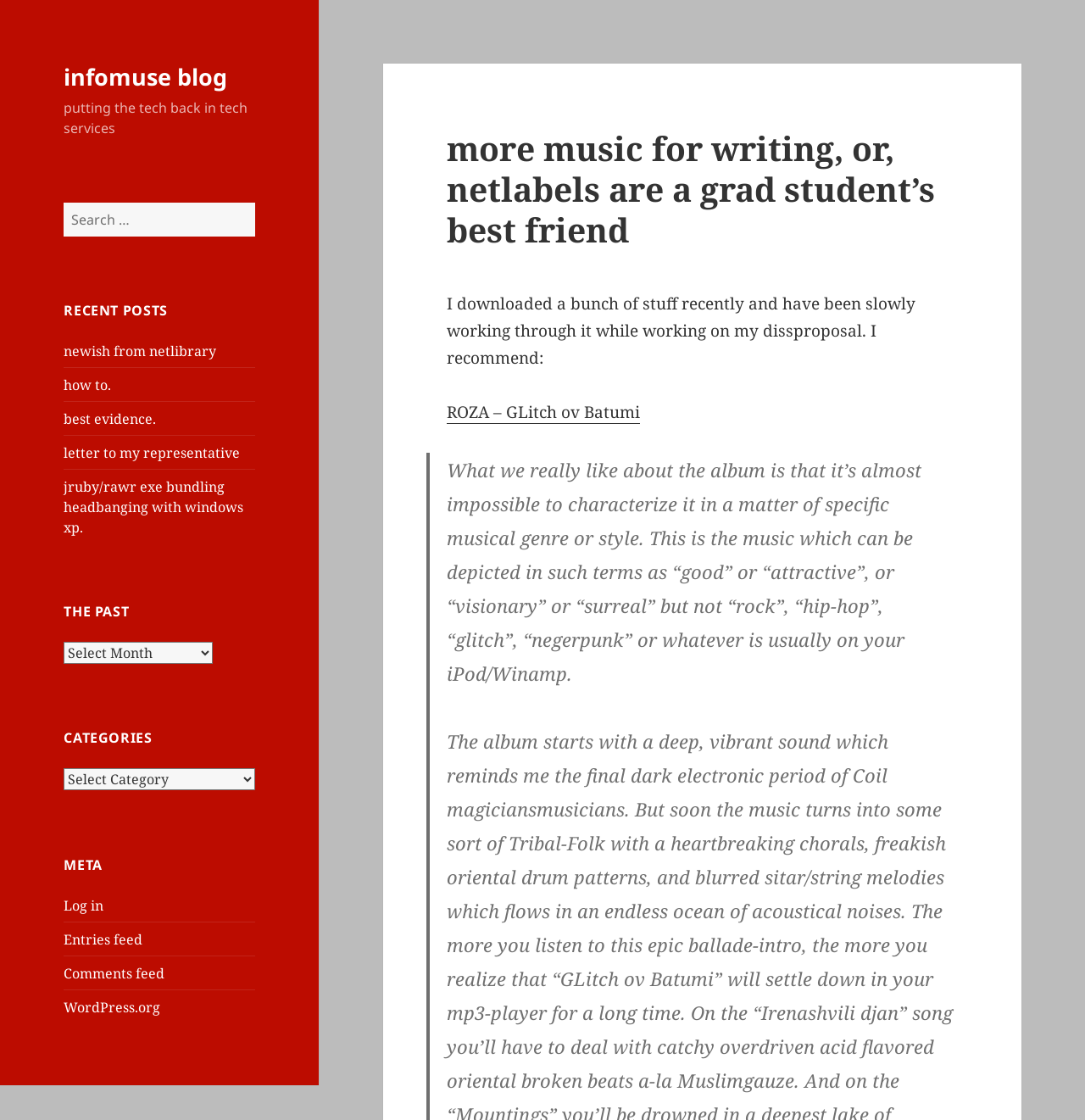What type of posts are listed under 'RECENT POSTS'?
Please interpret the details in the image and answer the question thoroughly.

The section labeled 'RECENT POSTS' contains a list of links with titles such as 'newish from netlibrary' and 'how to.'. These titles suggest that they are blog posts, and the fact that they are listed under 'RECENT POSTS' implies that they are recent posts on the blog.